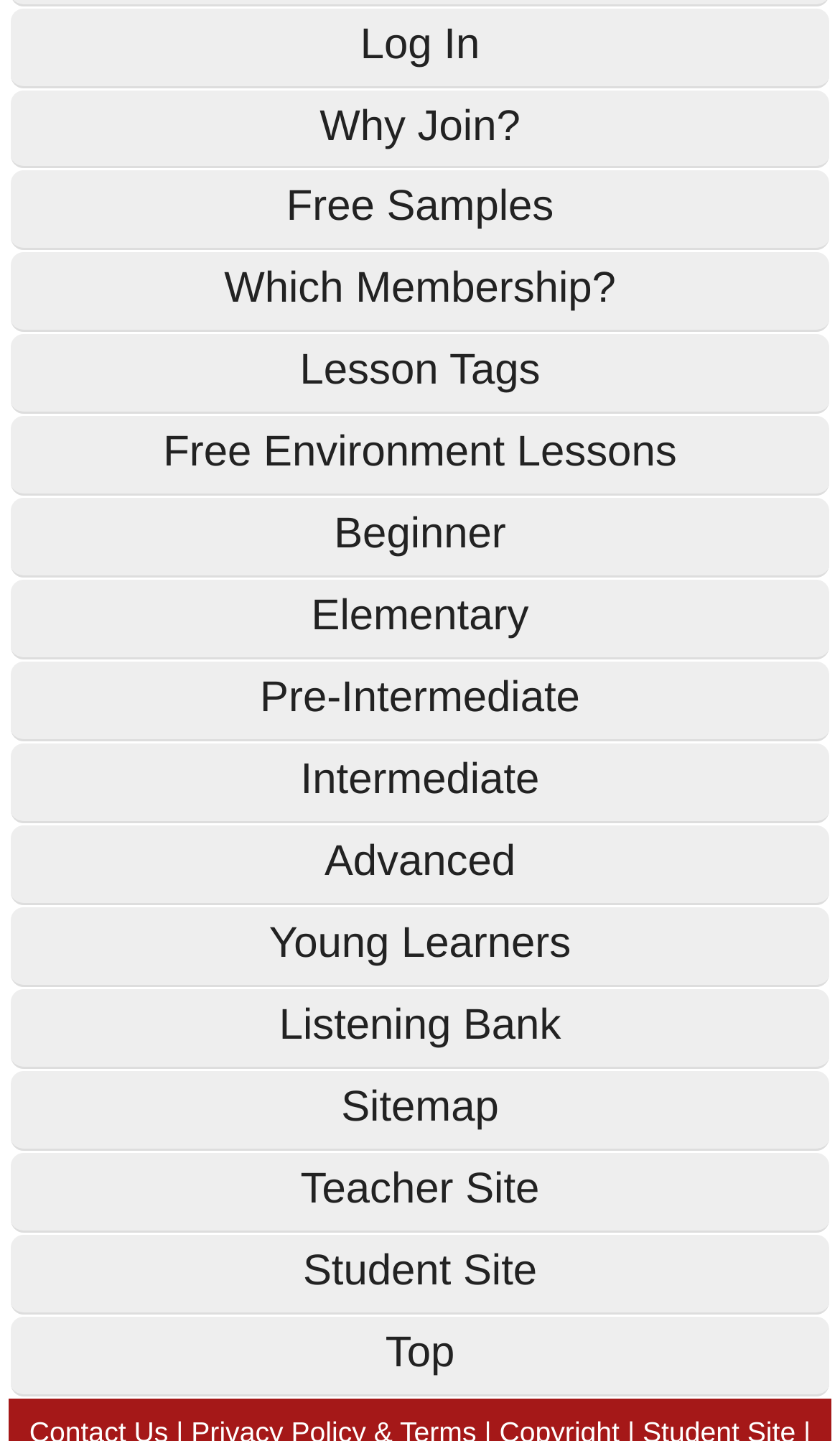Show the bounding box coordinates of the region that should be clicked to follow the instruction: "log in to the website."

[0.013, 0.005, 0.987, 0.059]